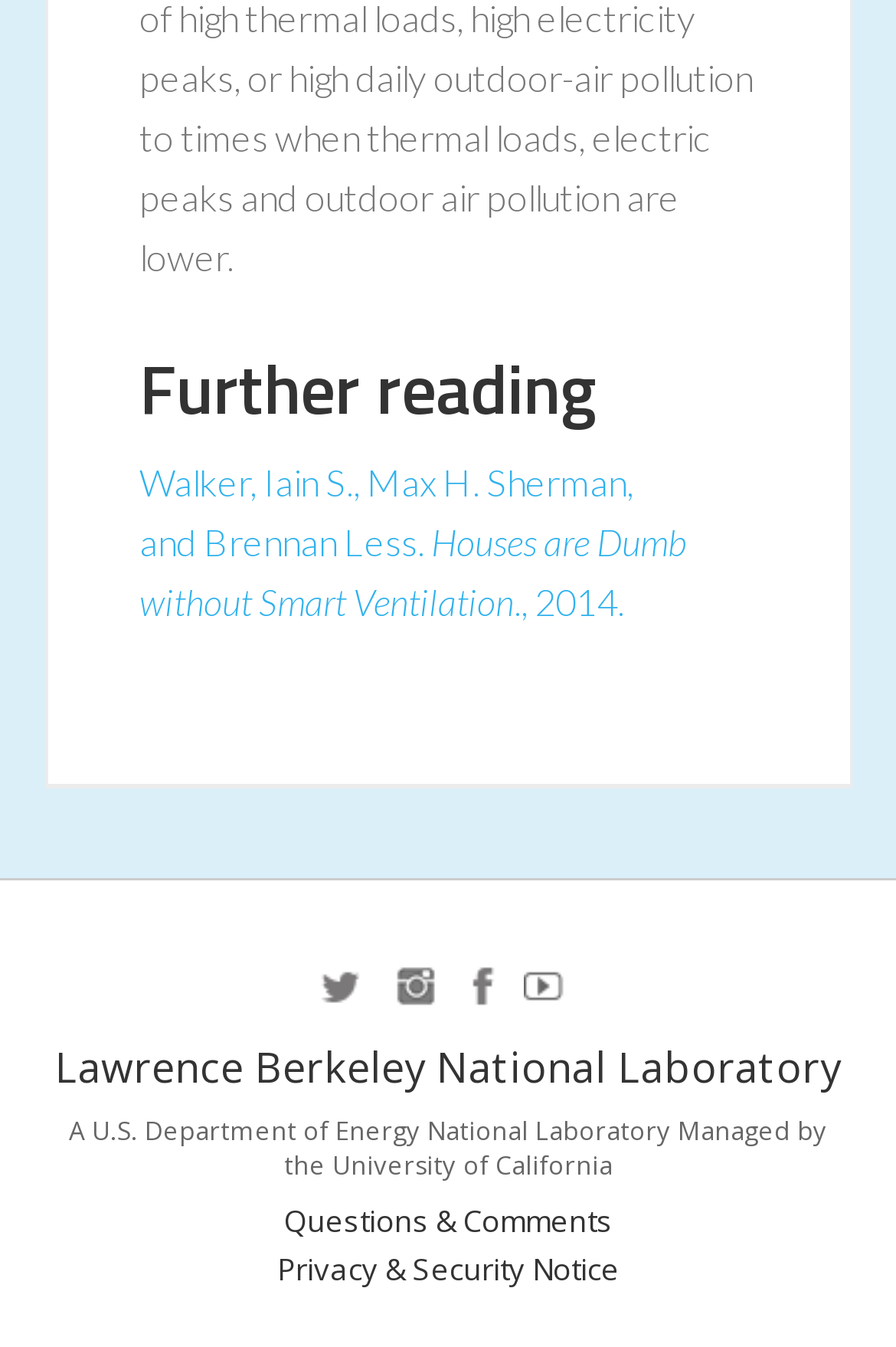Kindly respond to the following question with a single word or a brief phrase: 
What is the affiliation of the laboratory?

University of California